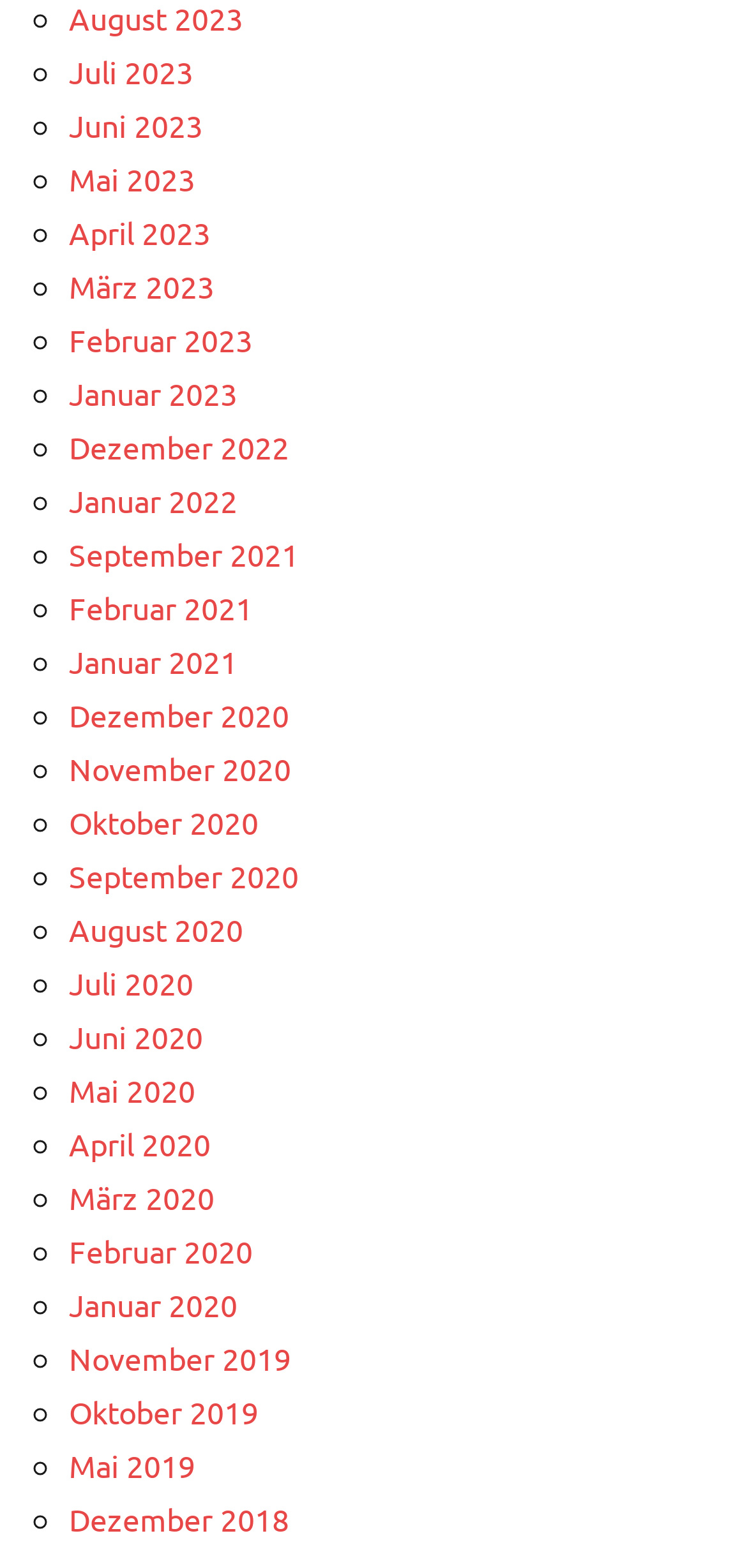What is the earliest month listed?
Answer briefly with a single word or phrase based on the image.

Dezember 2018